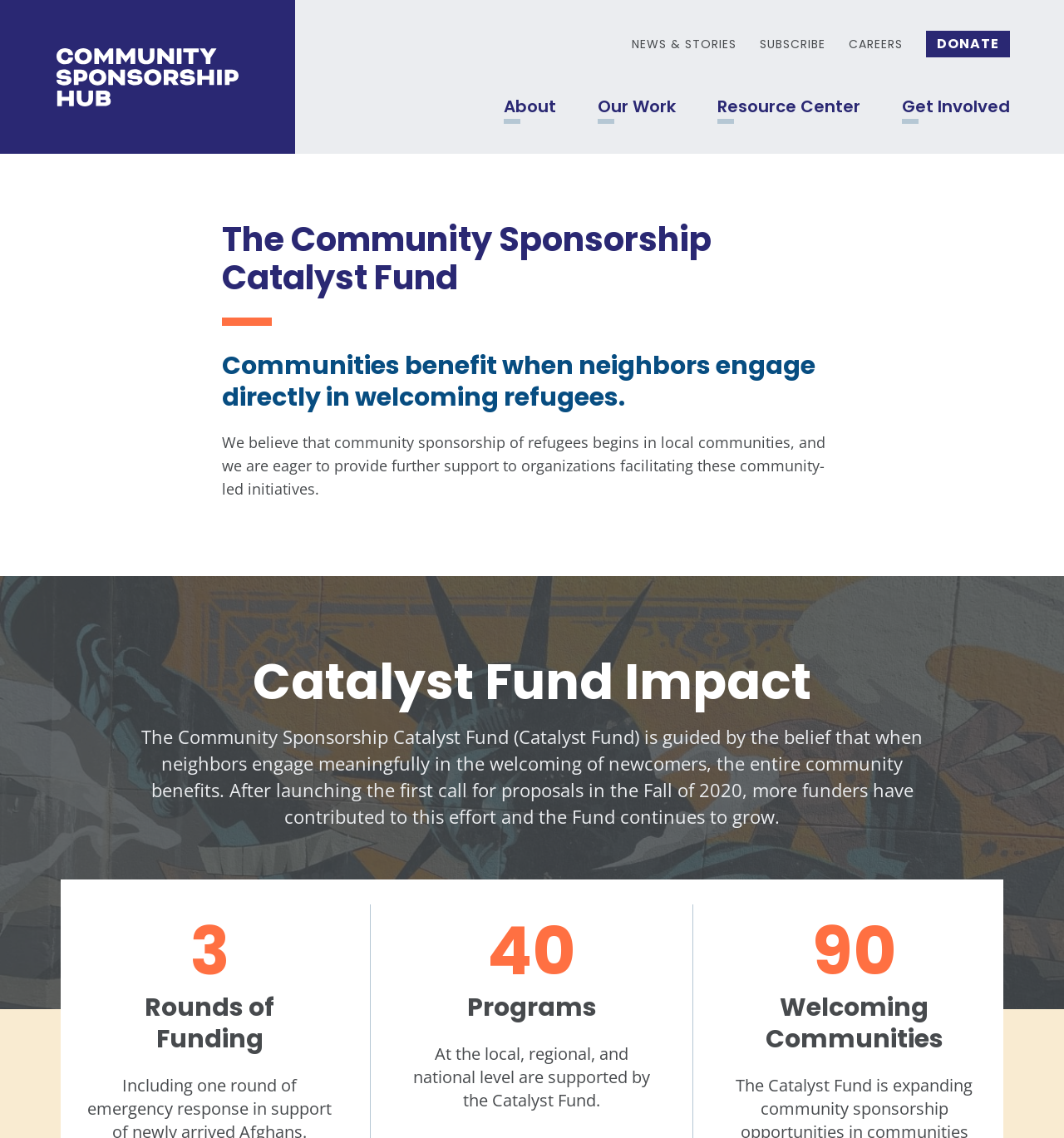Could you indicate the bounding box coordinates of the region to click in order to complete this instruction: "Click the DONATE link".

[0.87, 0.027, 0.949, 0.051]